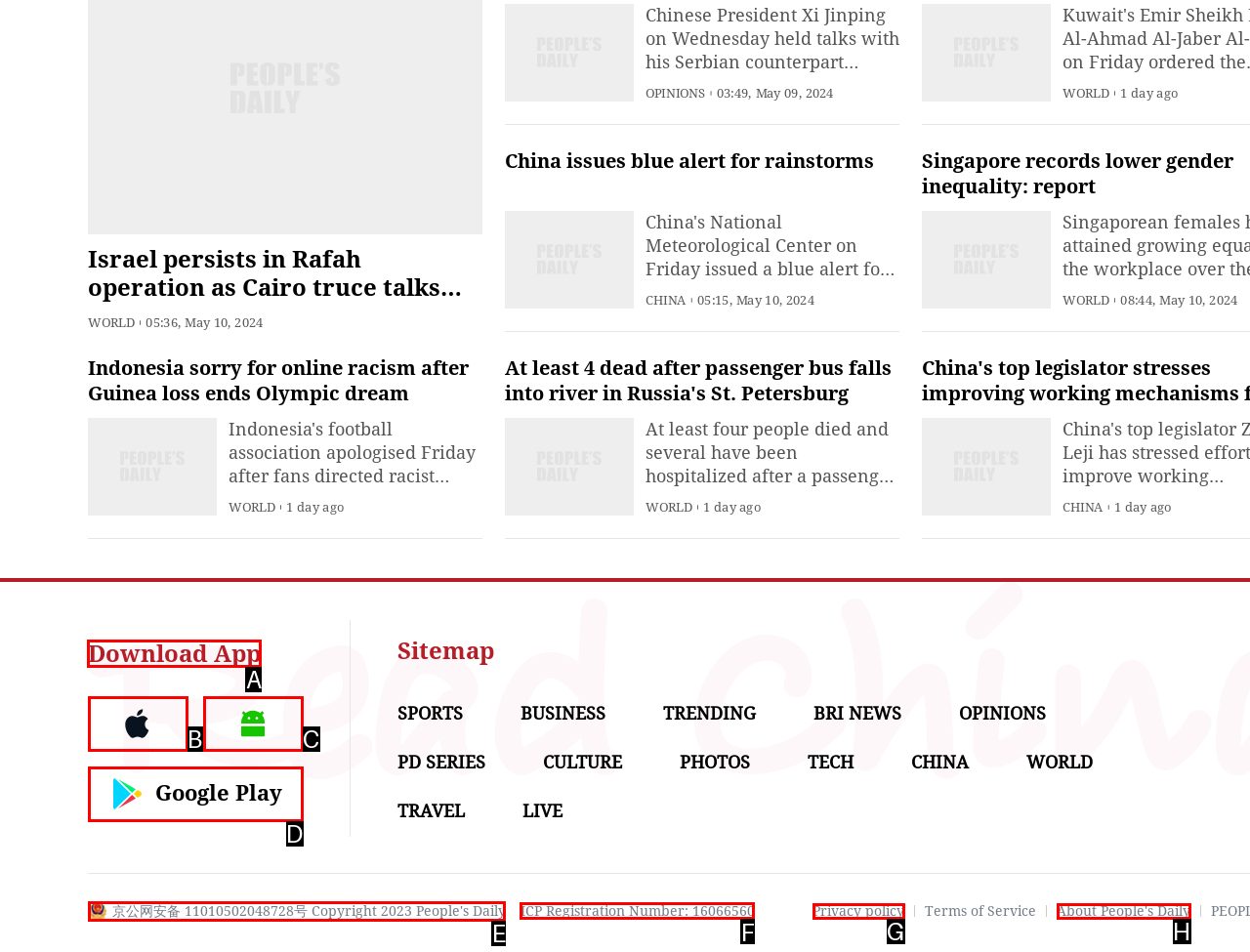Which option should be clicked to execute the following task: Download the People's Daily English language App? Respond with the letter of the selected option.

A